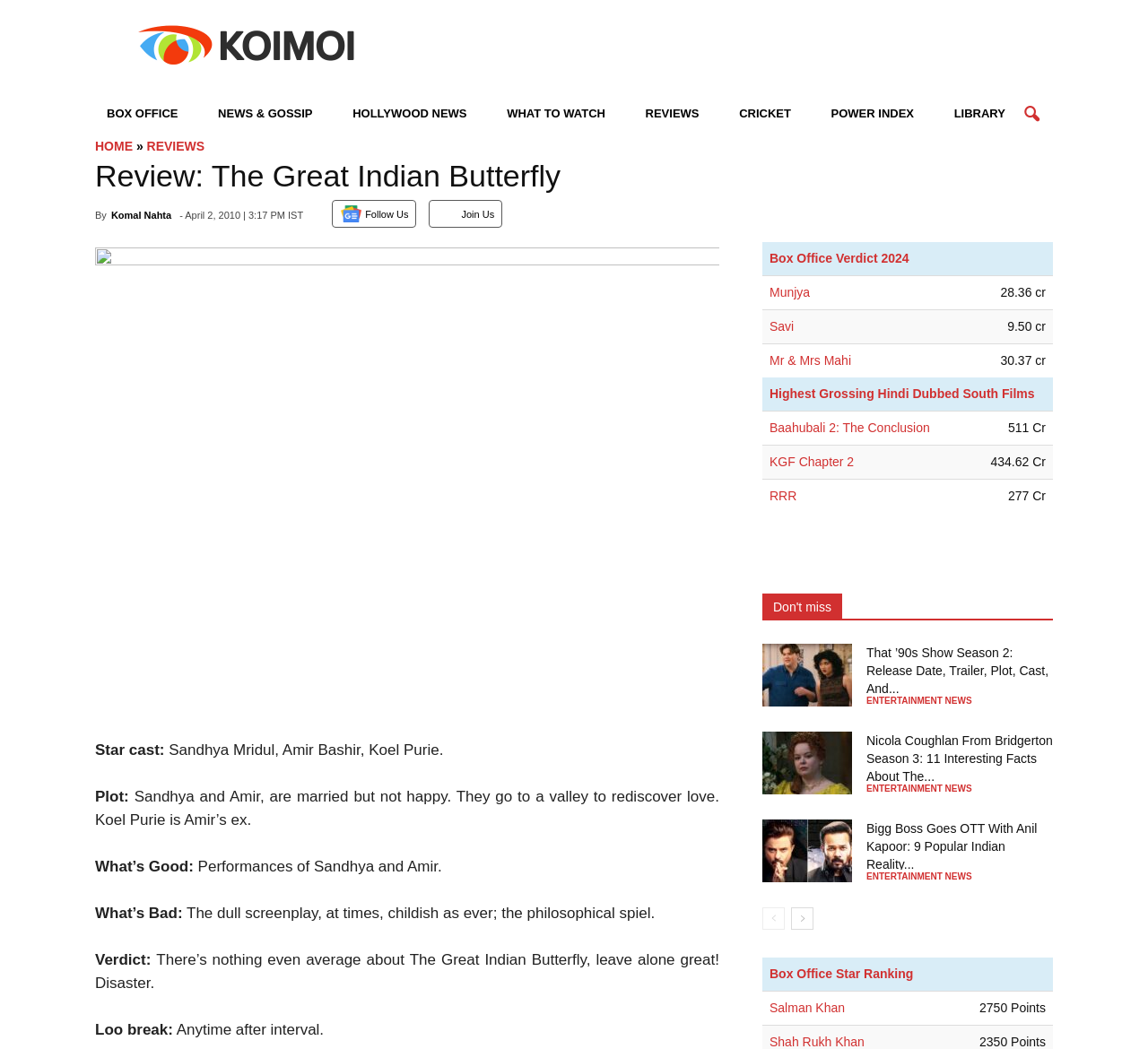Determine the bounding box coordinates of the clickable element to achieve the following action: 'Click on the 'HOME' link'. Provide the coordinates as four float values between 0 and 1, formatted as [left, top, right, bottom].

[0.083, 0.132, 0.116, 0.146]